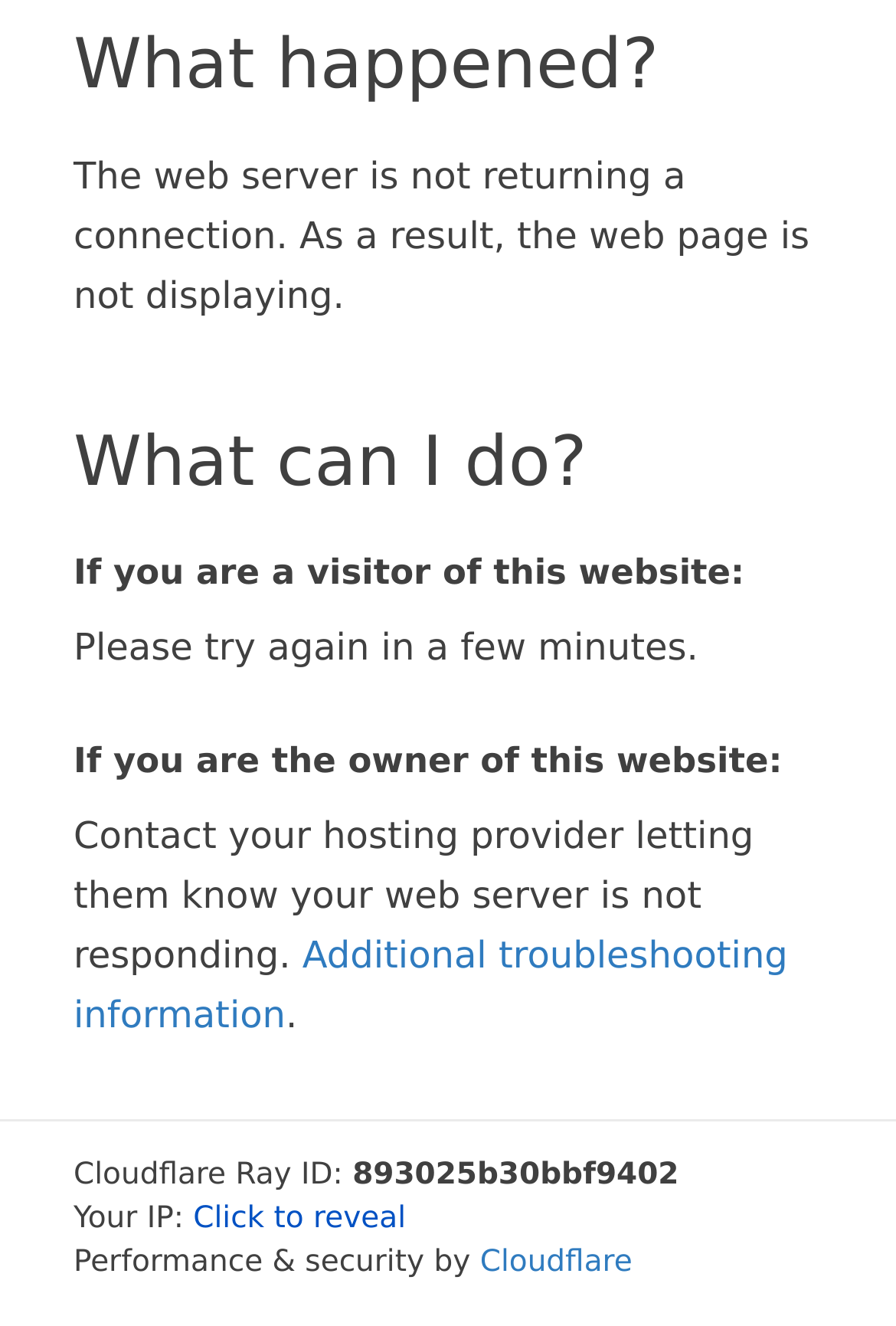Provide a one-word or short-phrase response to the question:
What is providing performance and security to the website?

Cloudflare